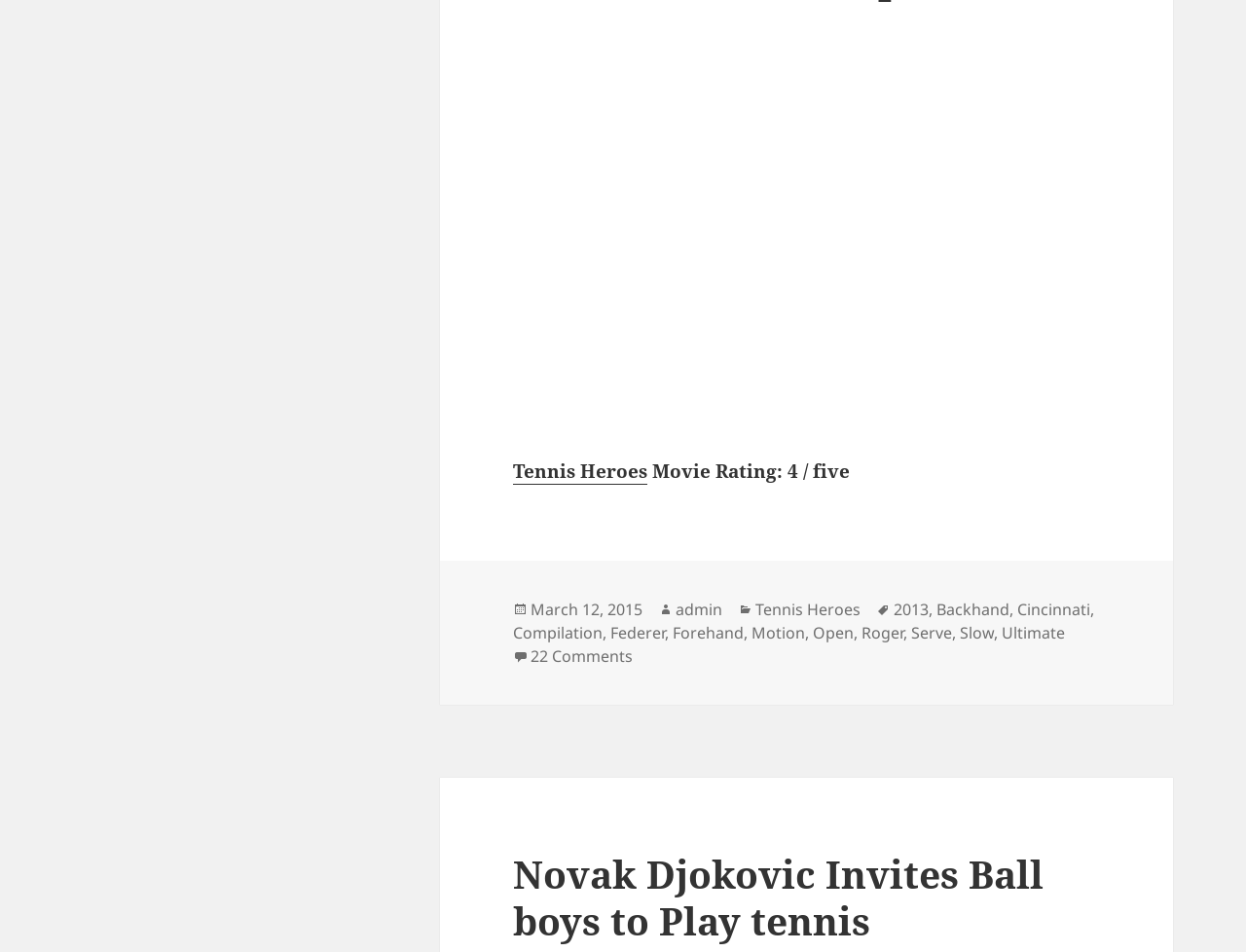Find the bounding box coordinates for the area that must be clicked to perform this action: "Click on the link to view the post about Roger Federer".

[0.426, 0.678, 0.508, 0.702]